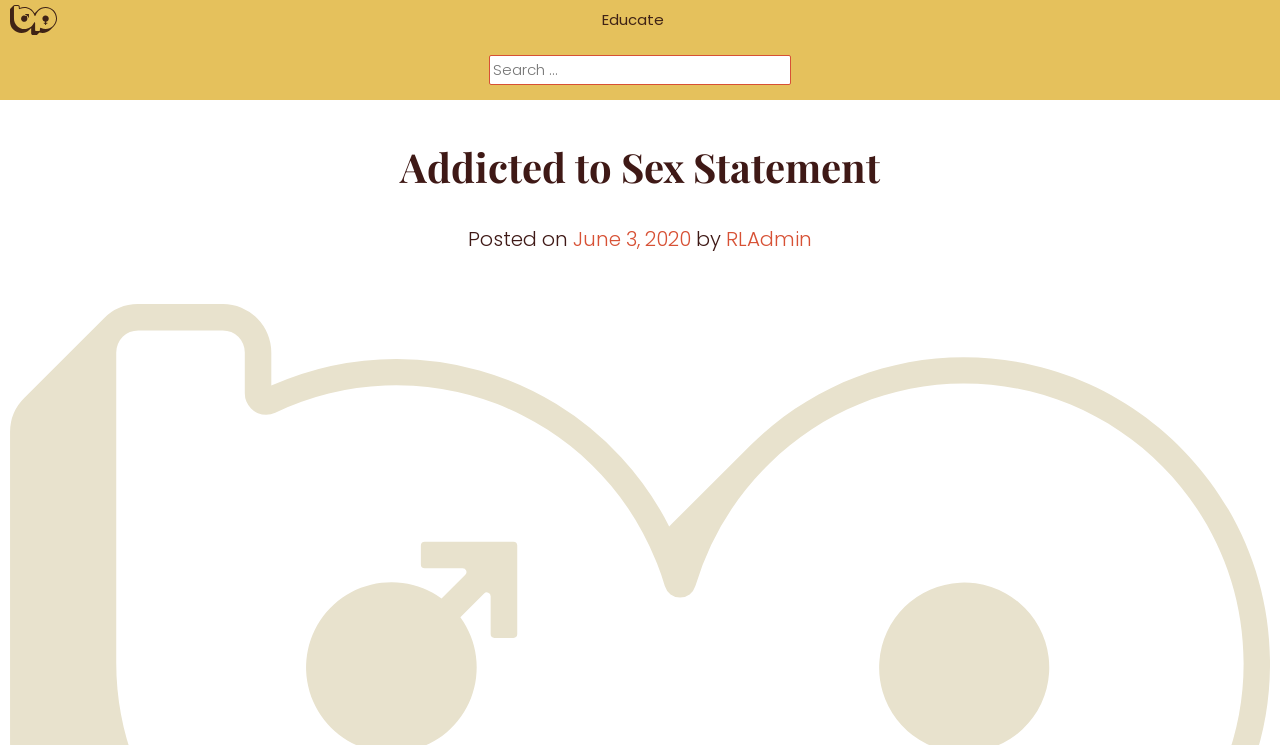Identify the bounding box coordinates for the UI element described as: "RLAdmin". The coordinates should be provided as four floats between 0 and 1: [left, top, right, bottom].

[0.567, 0.301, 0.634, 0.339]